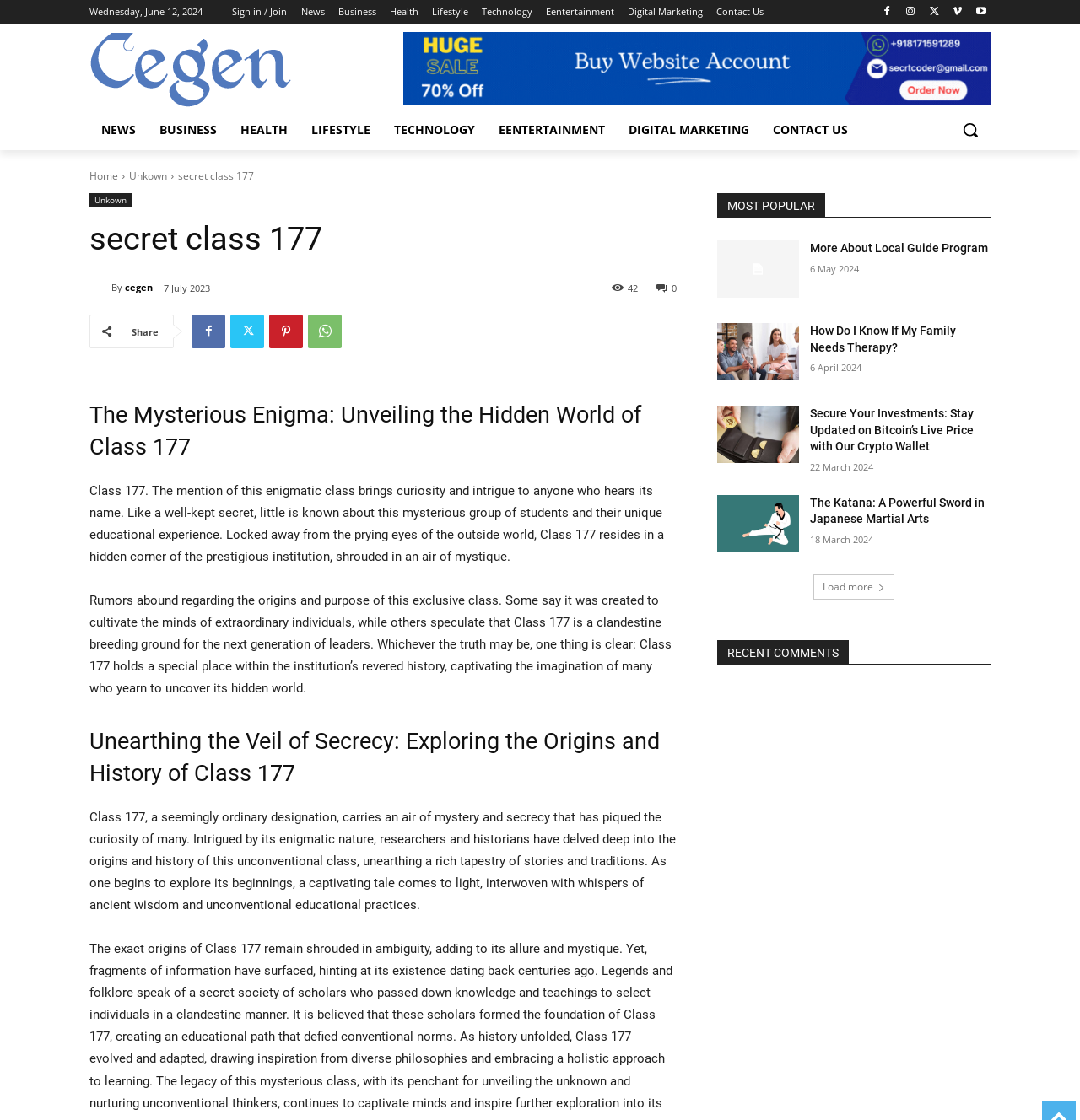What is the main heading of this webpage? Please extract and provide it.

secret class 177